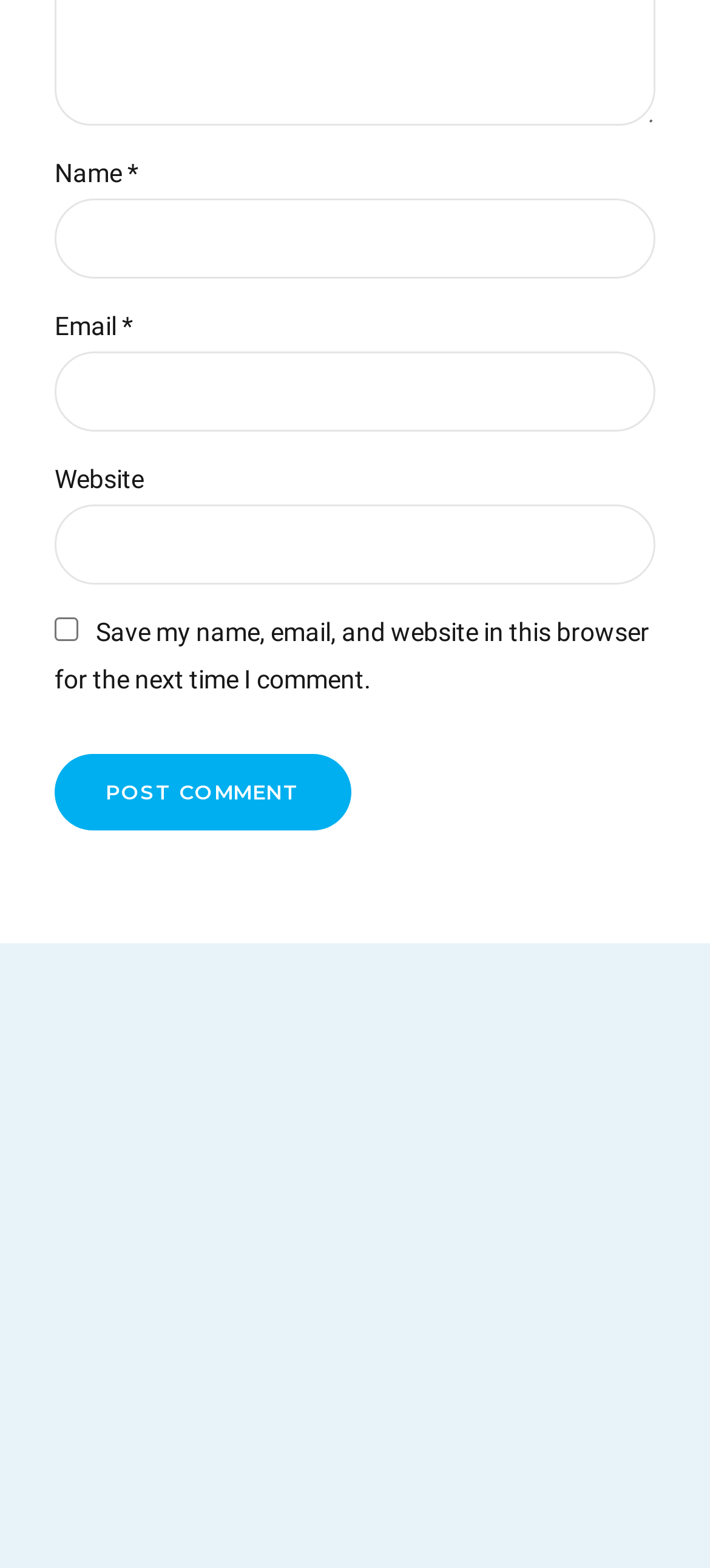Indicate the bounding box coordinates of the element that needs to be clicked to satisfy the following instruction: "Follow the digitally powered by link". The coordinates should be four float numbers between 0 and 1, i.e., [left, top, right, bottom].

[0.487, 0.959, 0.71, 0.978]